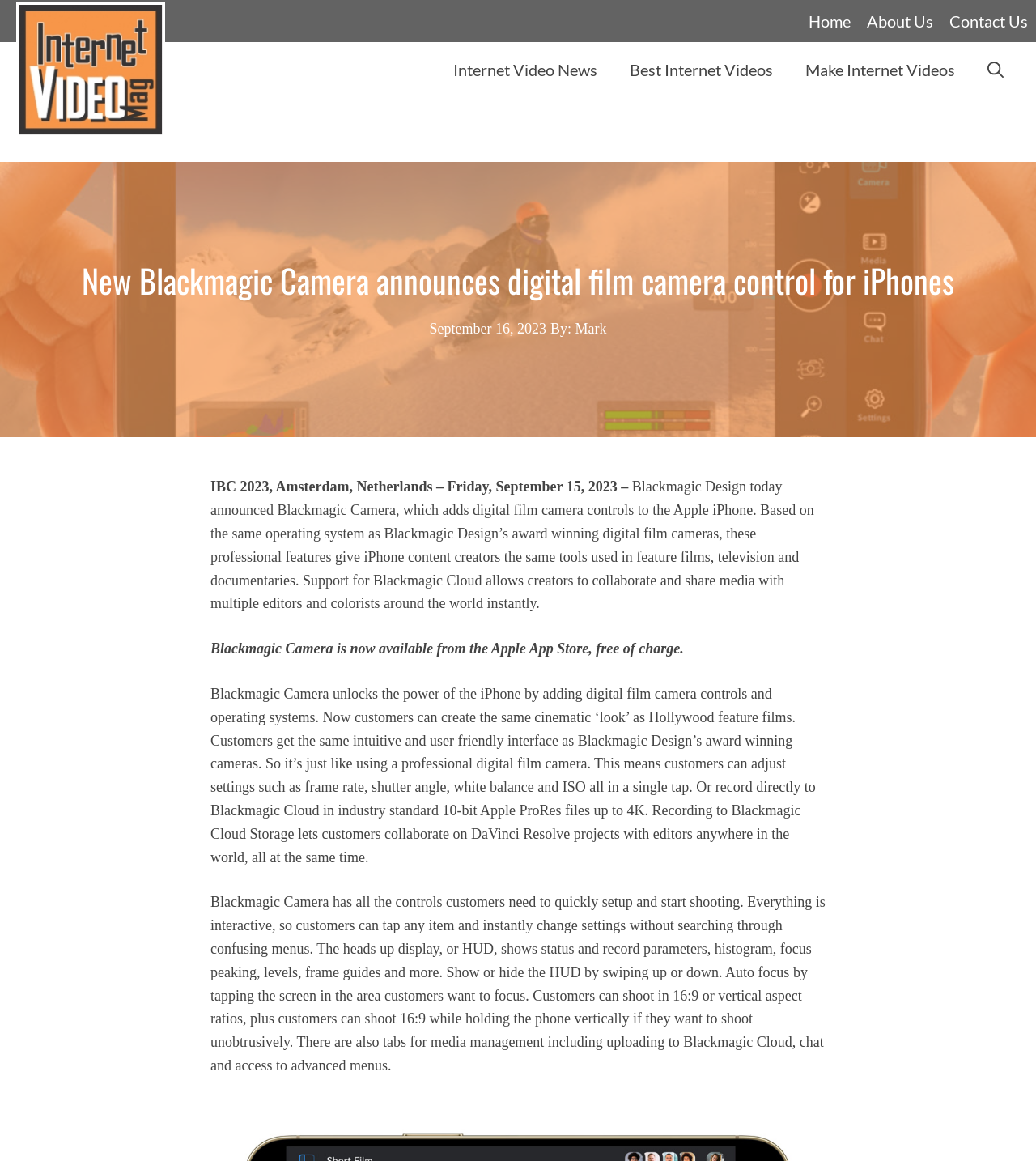Locate the bounding box coordinates of the clickable region to complete the following instruction: "Open search."

[0.938, 0.049, 0.984, 0.07]